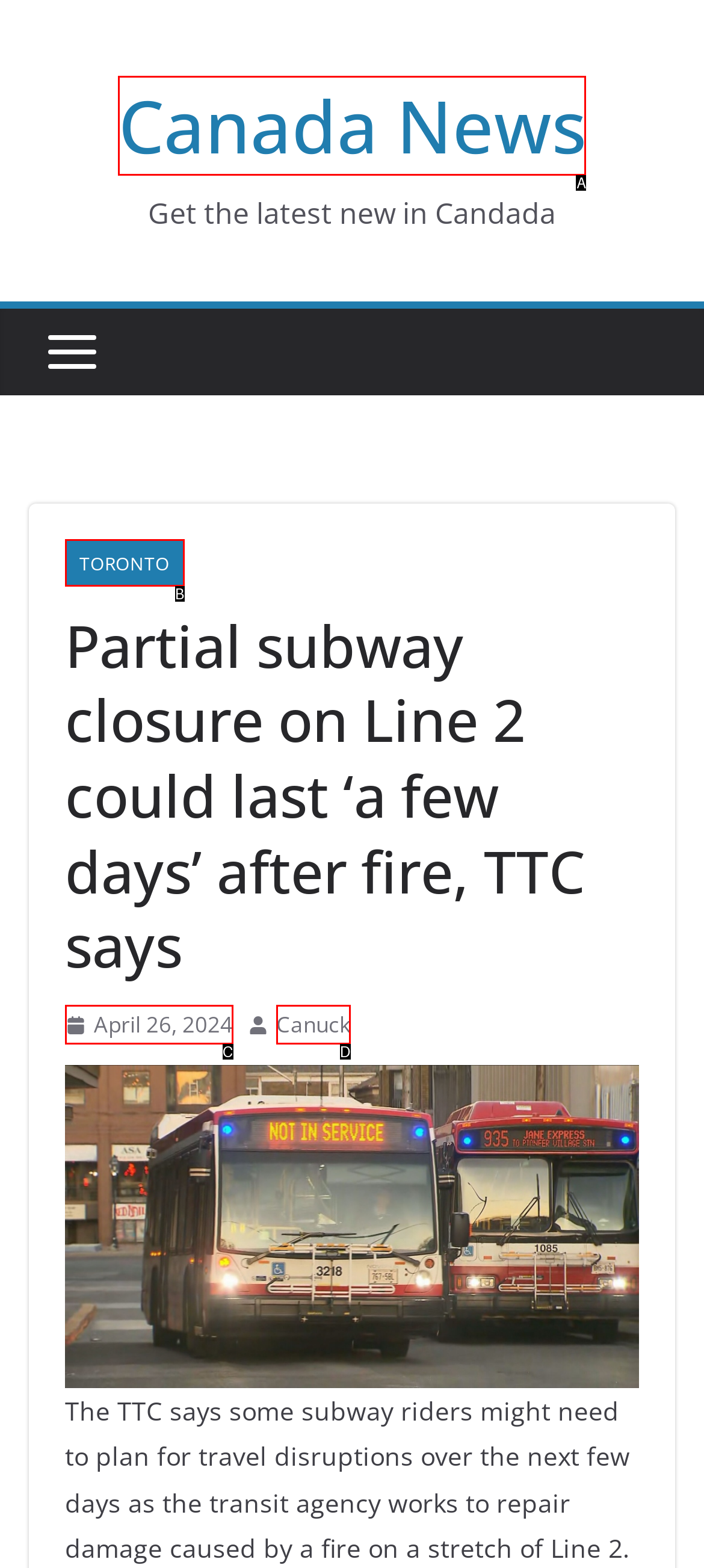Which option best describes: April 26, 2024
Respond with the letter of the appropriate choice.

C